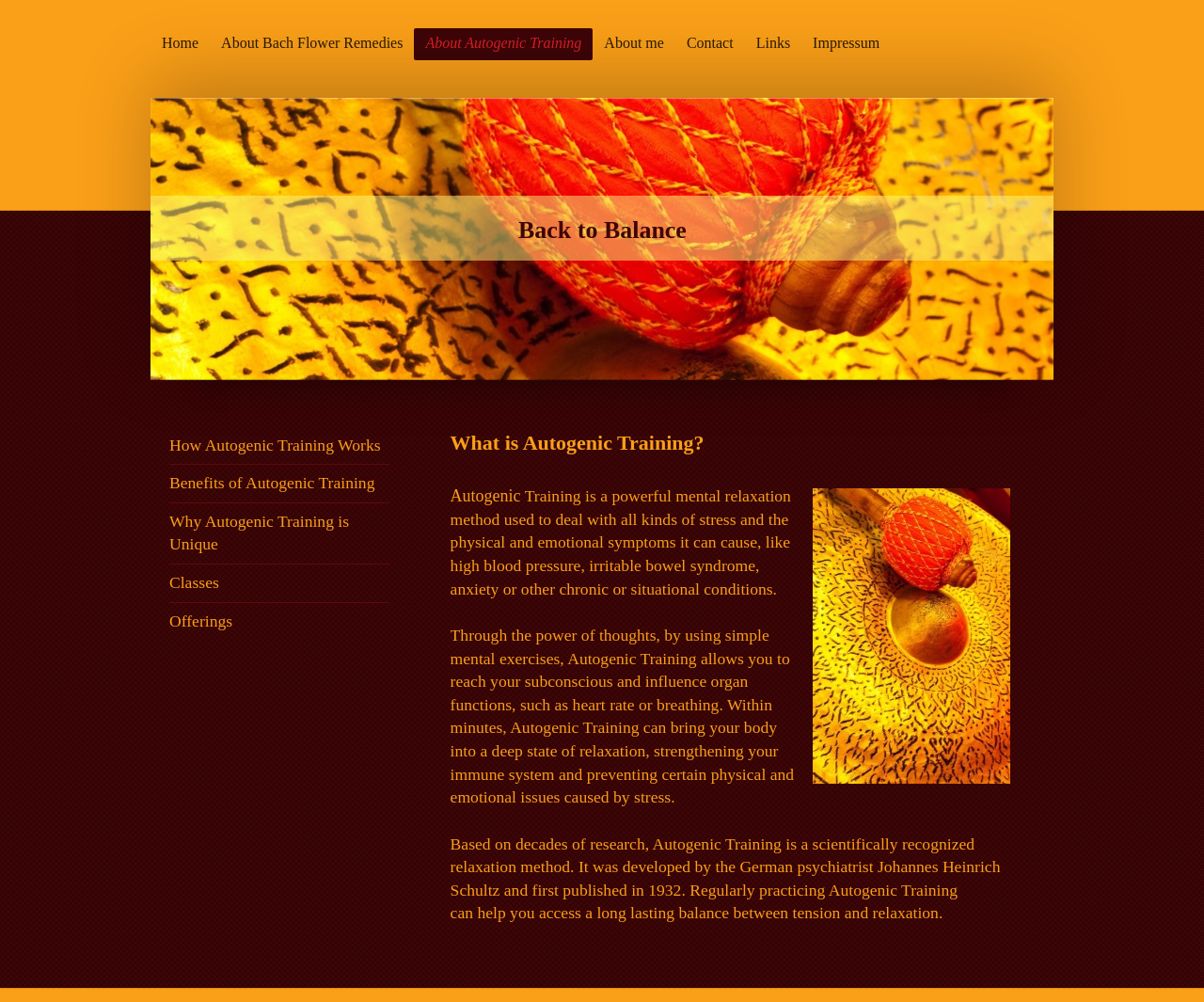What can Autogenic Training influence?
Using the image as a reference, answer the question with a short word or phrase.

Organ functions